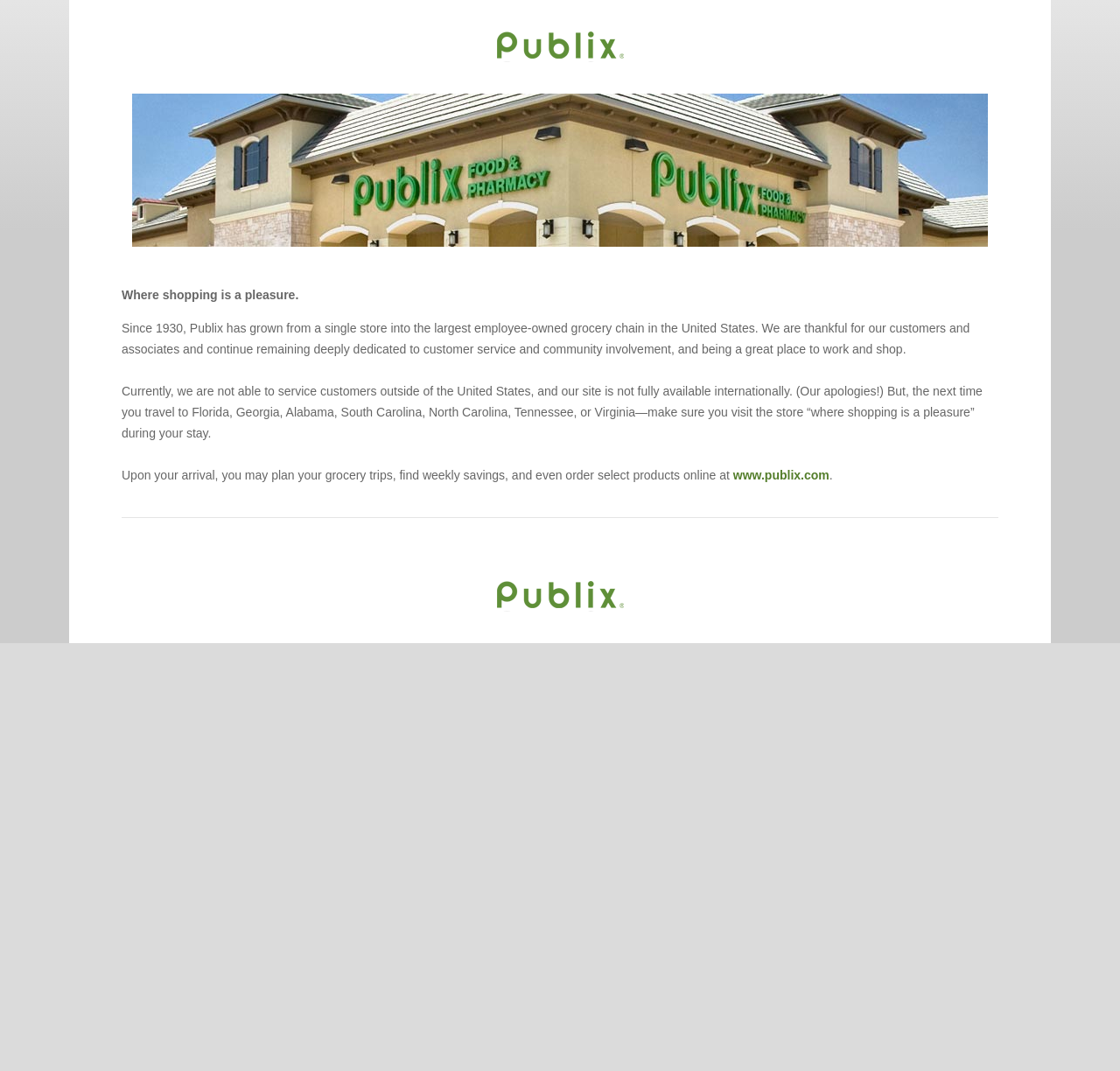Use a single word or phrase to respond to the question:
What is the name of the grocery chain?

Publix